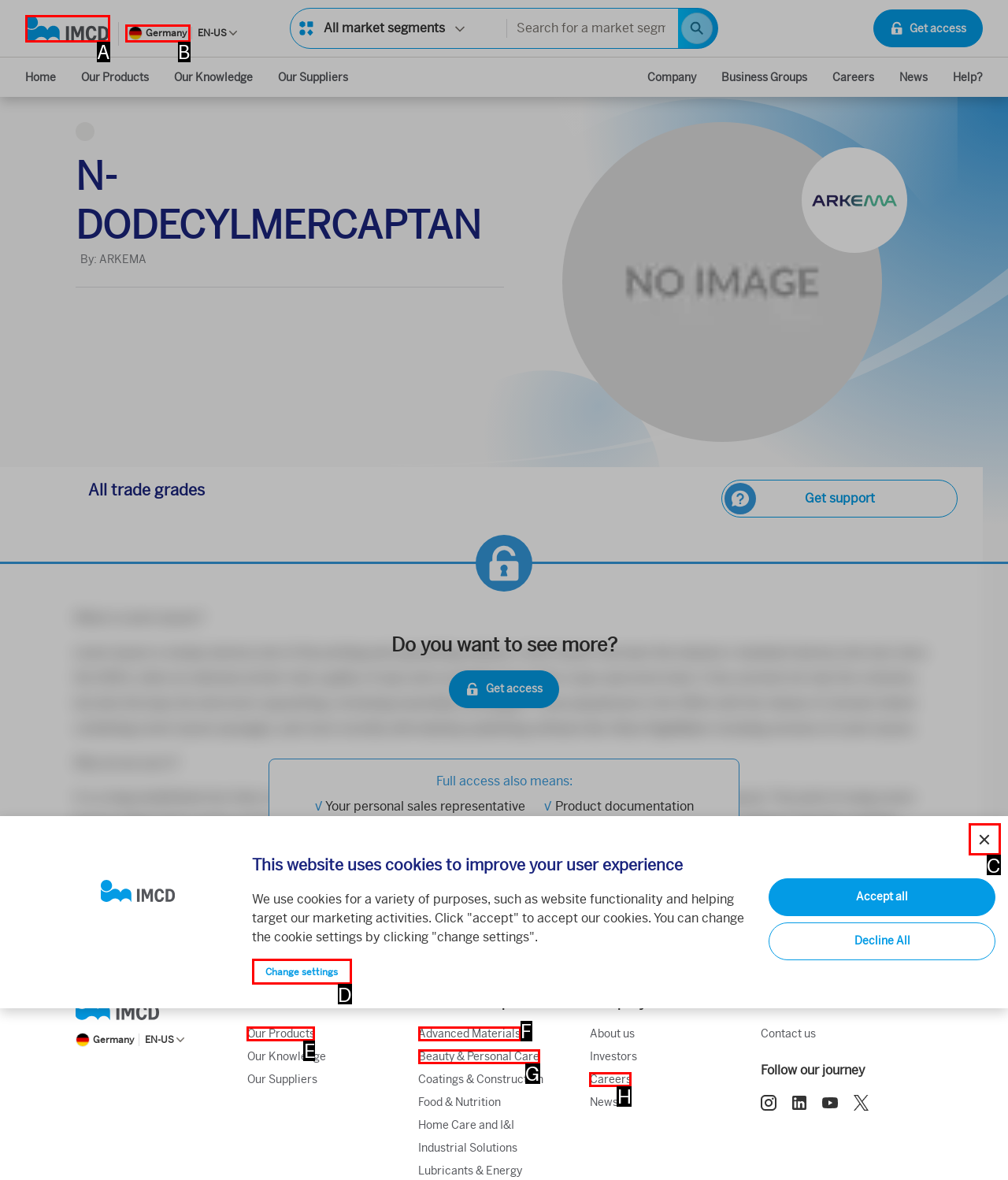Find the option that aligns with: Beauty & Personal Care
Provide the letter of the corresponding option.

G